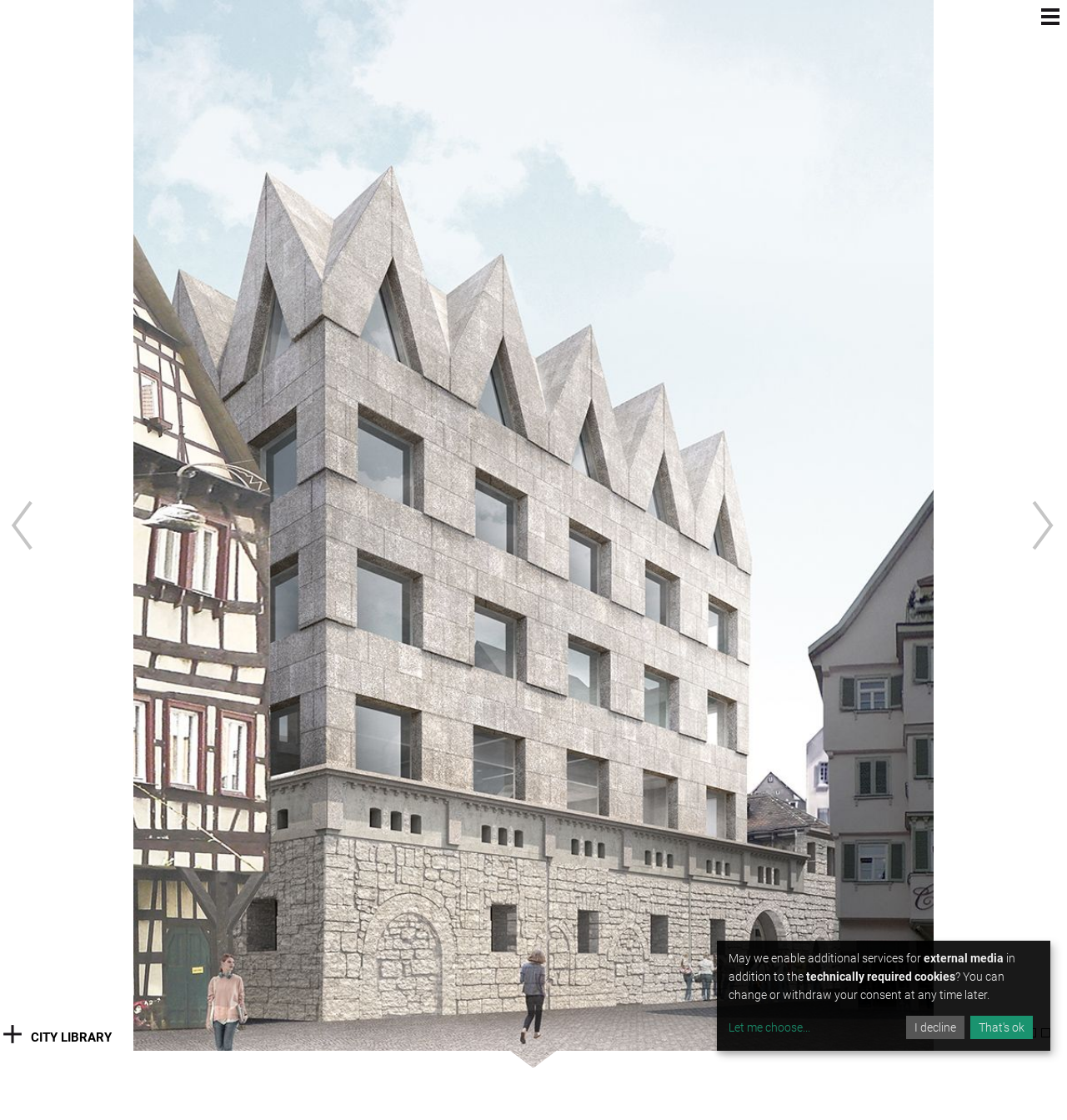How many pagination links are there?
Provide an in-depth answer to the question, covering all aspects.

I counted the number of pagination links, which are labeled as '1', '2', '3', and '4', so there are 4 pagination links.